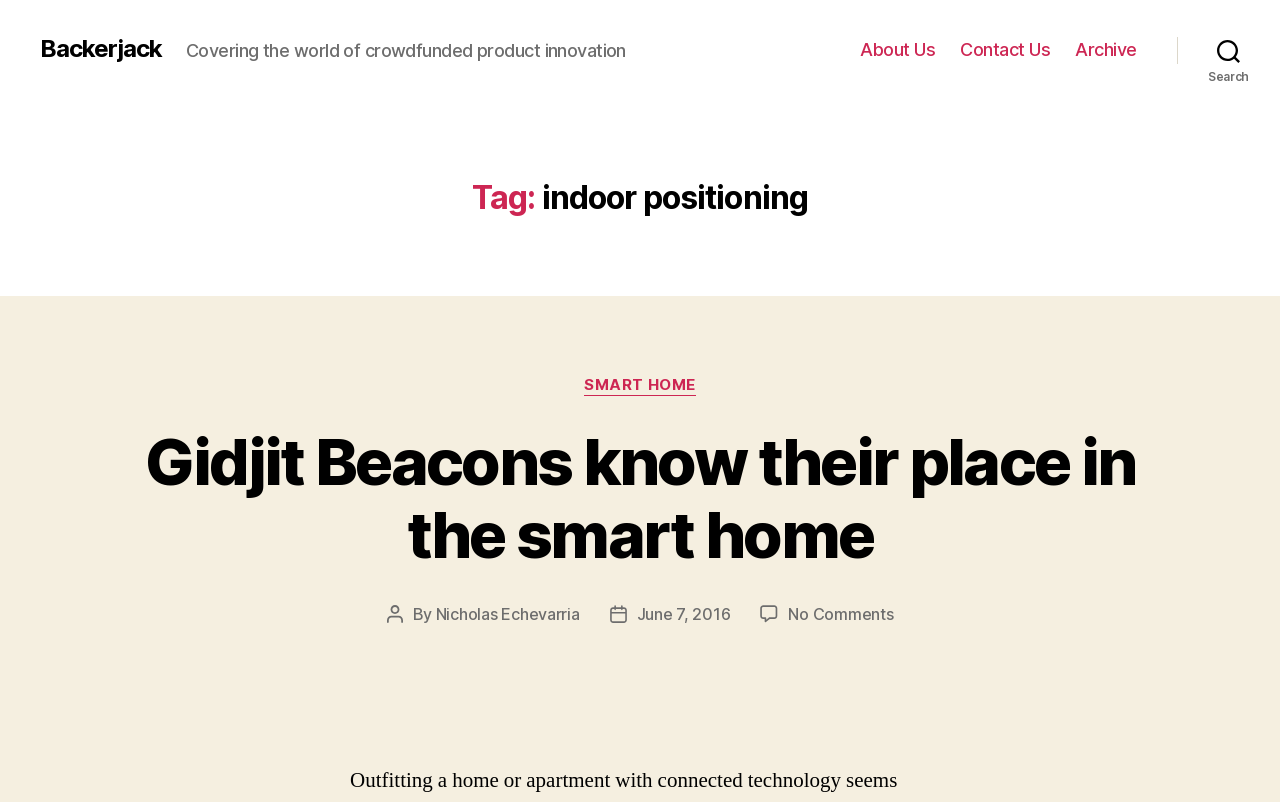Find the bounding box coordinates of the clickable area required to complete the following action: "read Gidjit Beacons know their place in the smart home article".

[0.113, 0.528, 0.887, 0.715]